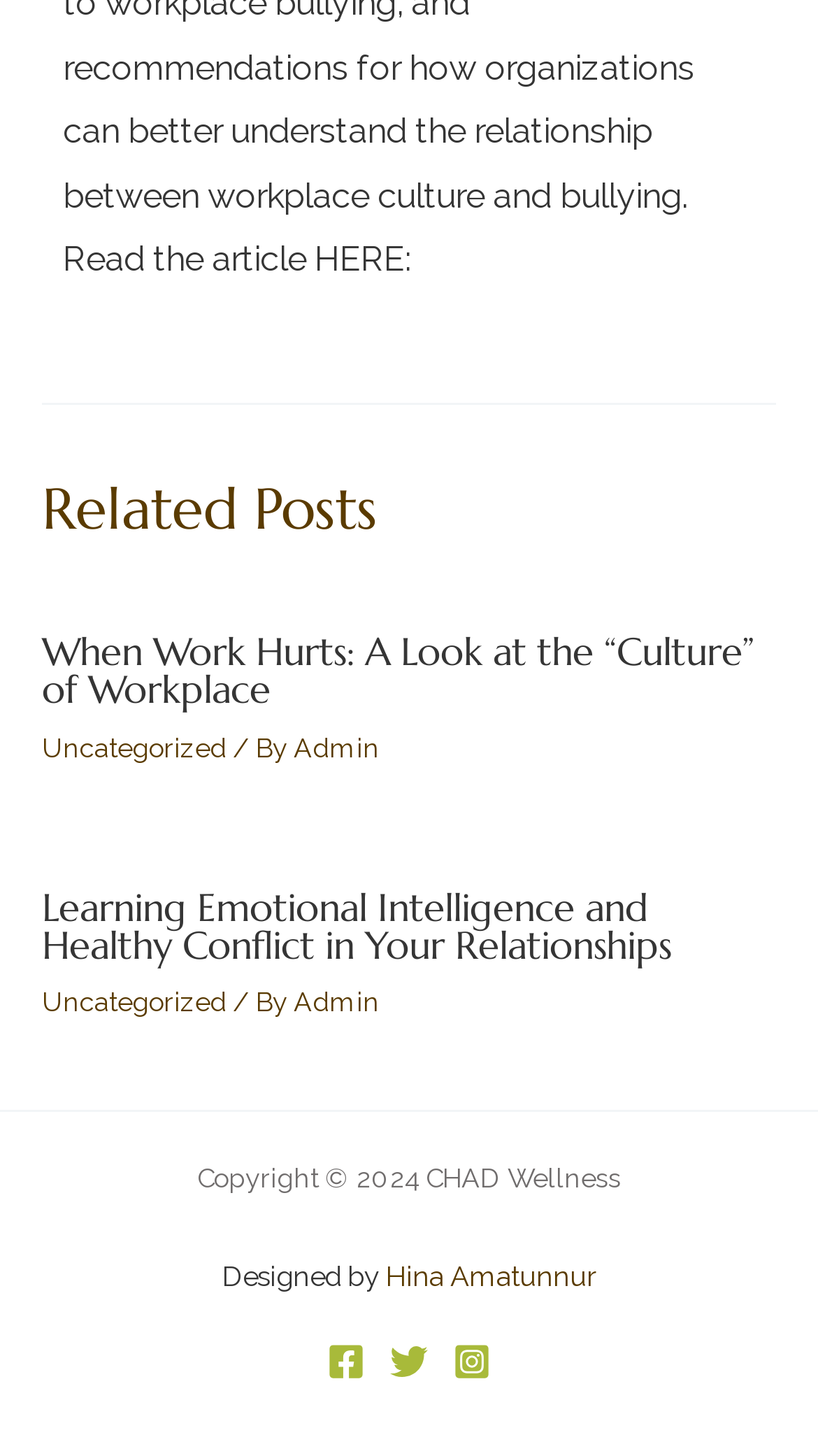Please find the bounding box coordinates of the element that needs to be clicked to perform the following instruction: "visit the Instagram page". The bounding box coordinates should be four float numbers between 0 and 1, represented as [left, top, right, bottom].

[0.554, 0.922, 0.6, 0.948]